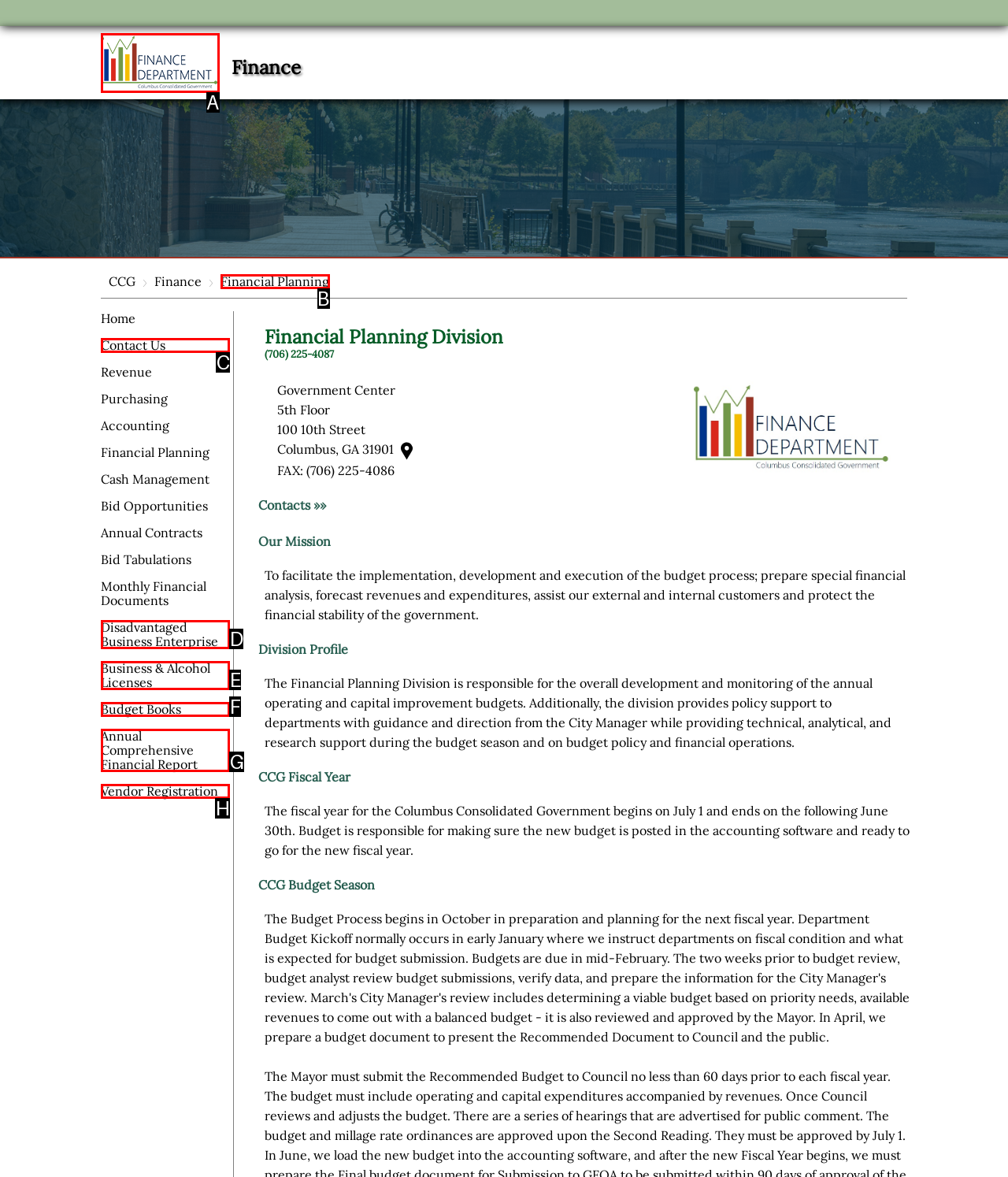Select the letter of the option that corresponds to: Annual Comprehensive Financial Report
Provide the letter from the given options.

G